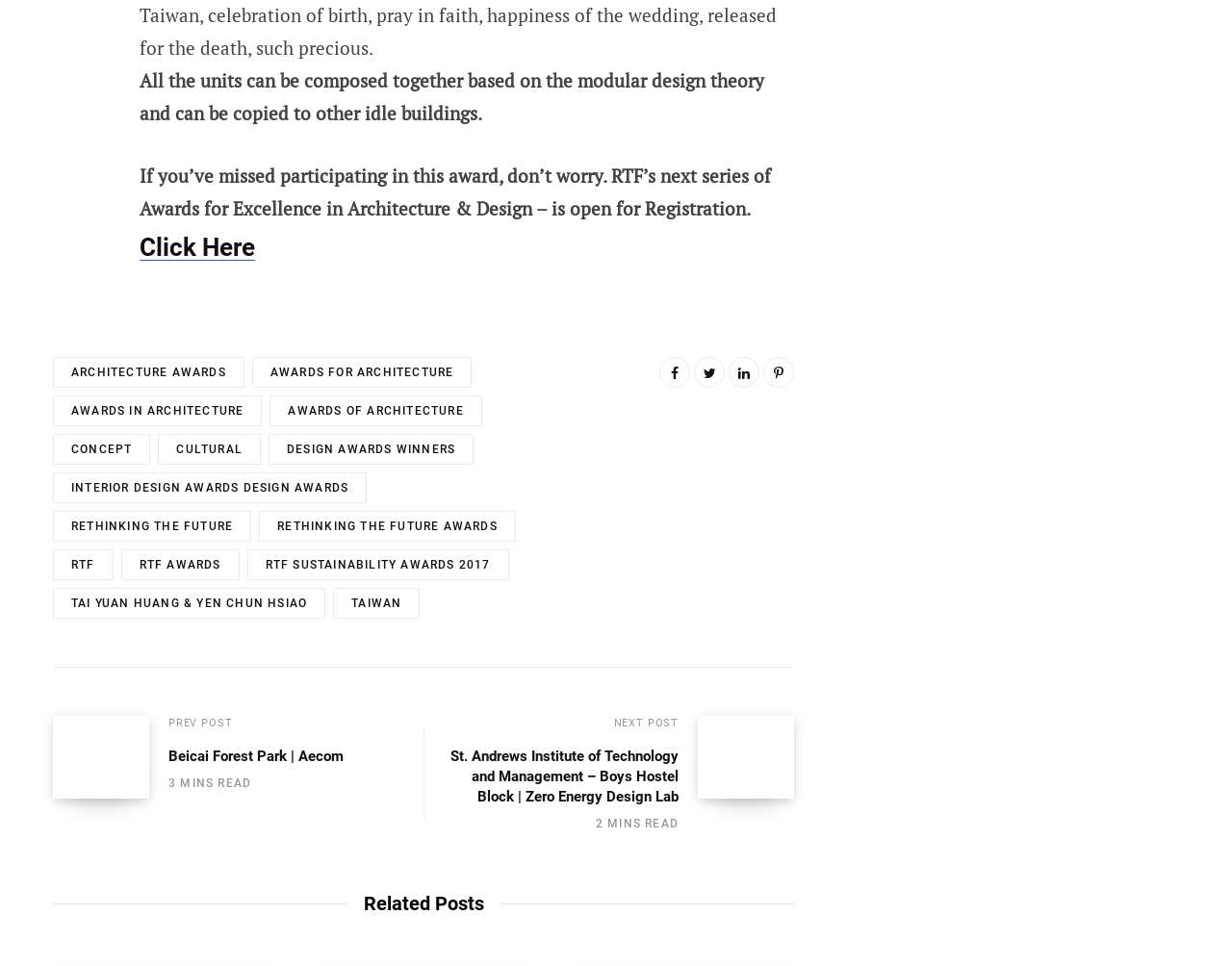Specify the bounding box coordinates of the area to click in order to follow the given instruction: "View archives."

None